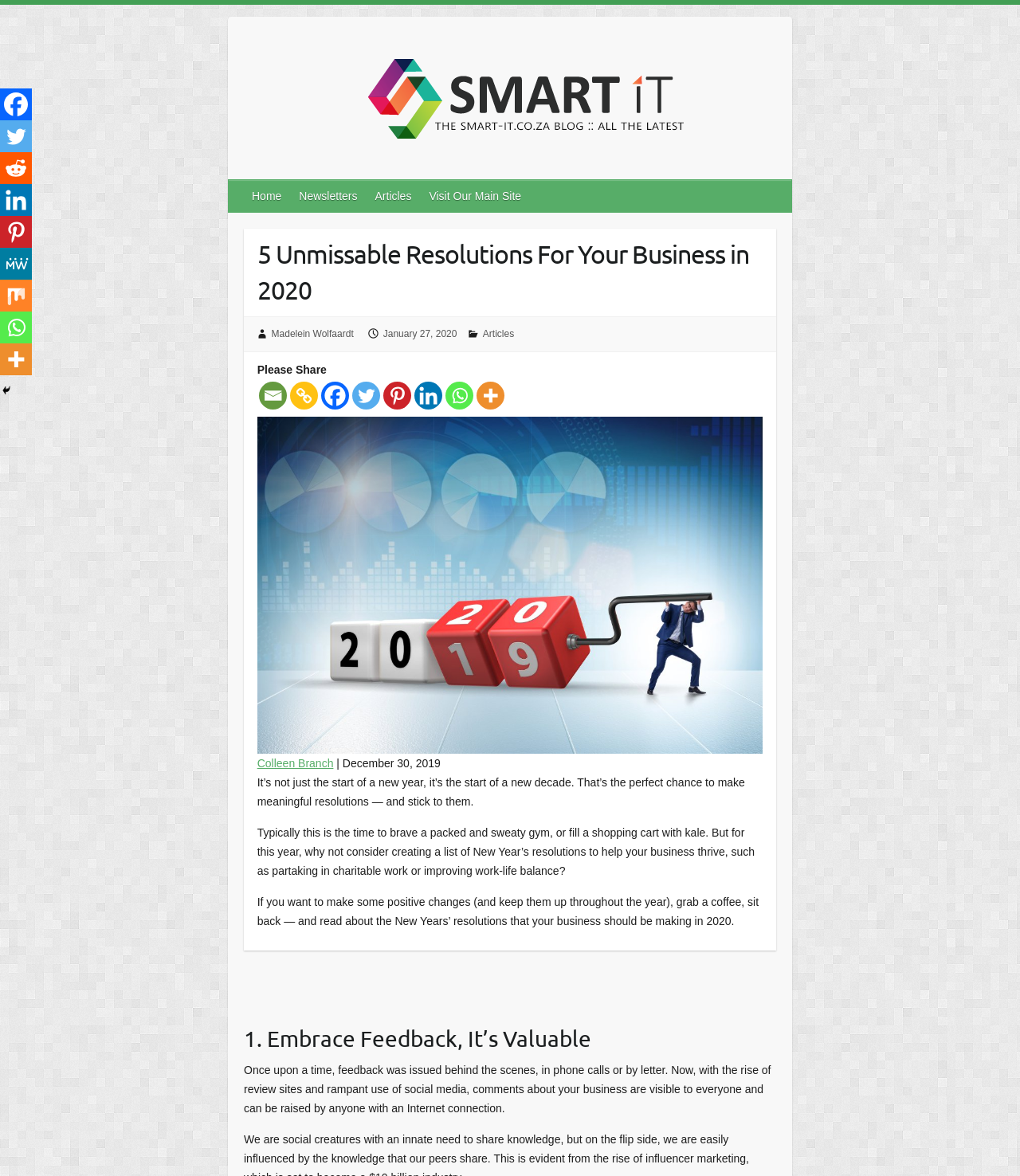Please identify the bounding box coordinates for the region that you need to click to follow this instruction: "Click on August 2015".

None